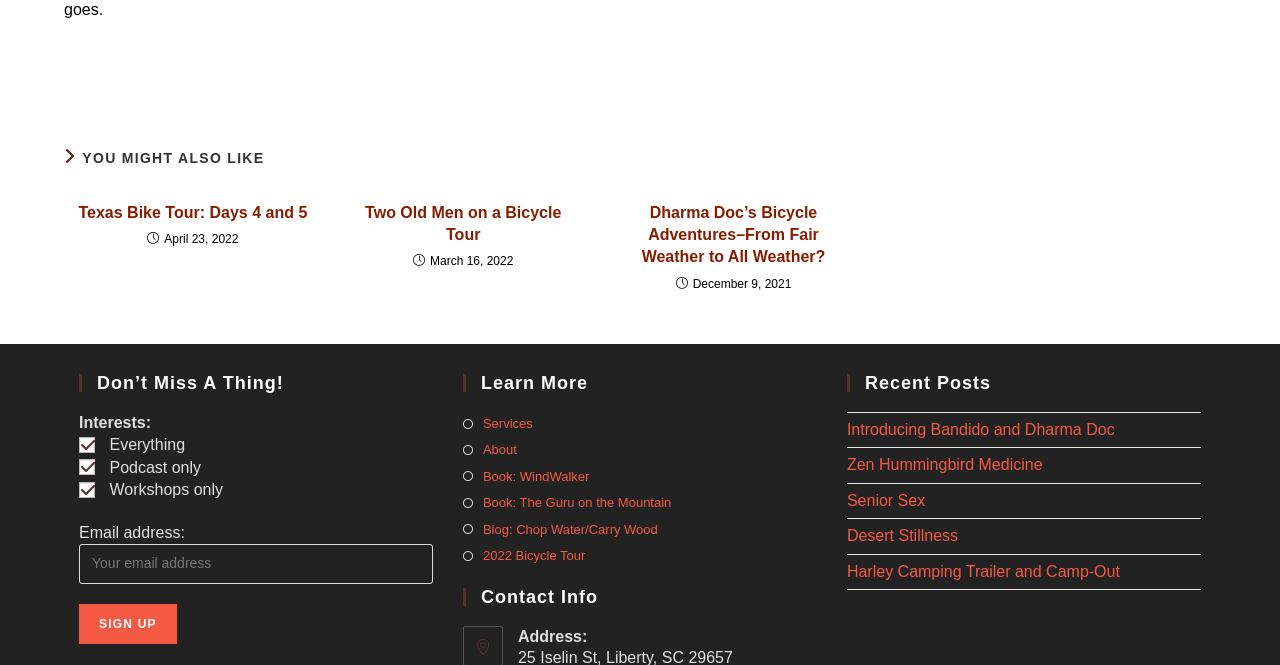Find the bounding box coordinates of the clickable area that will achieve the following instruction: "Click on the 'Learn More' link".

[0.362, 0.563, 0.638, 0.59]